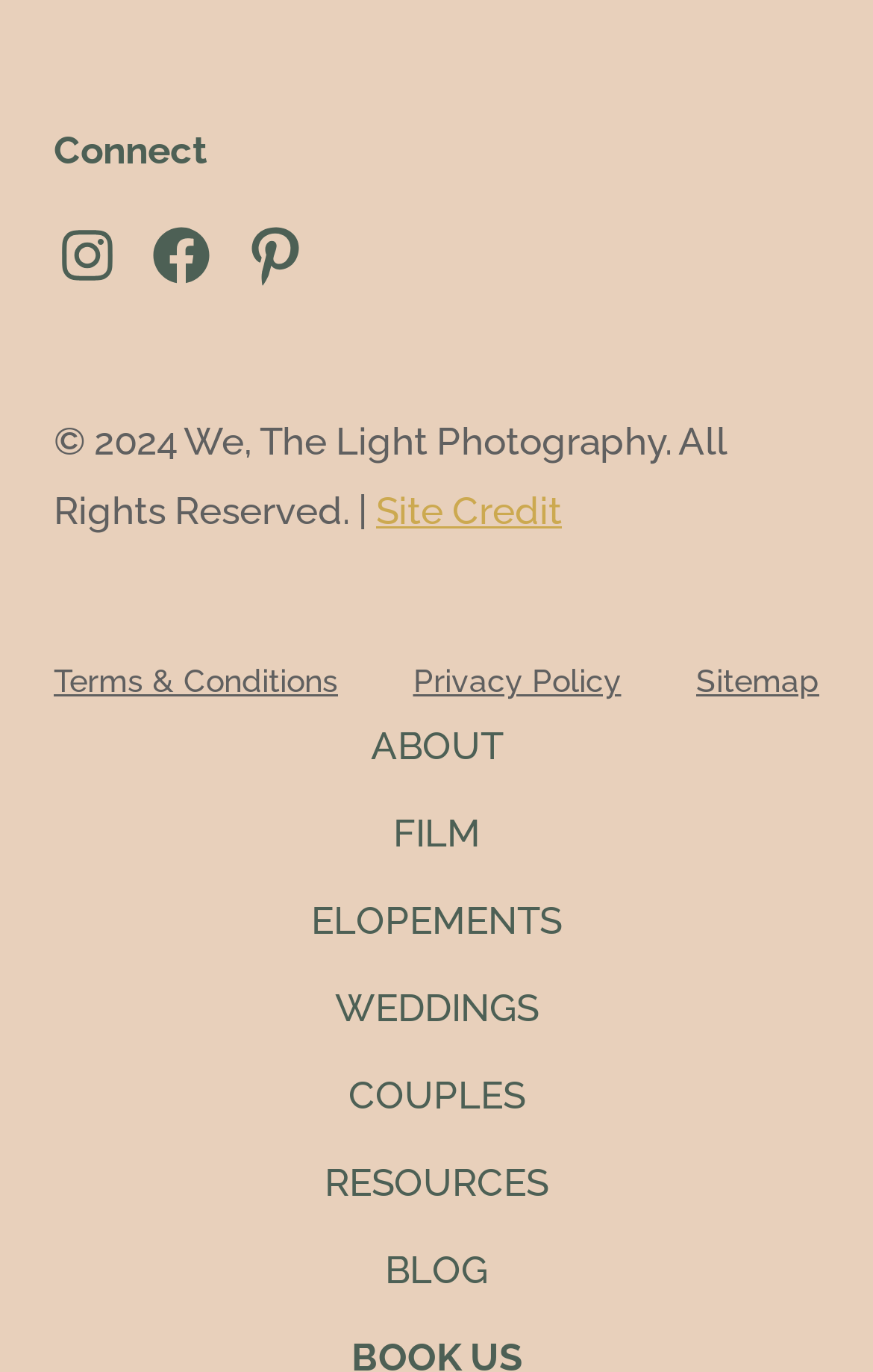Give a one-word or short-phrase answer to the following question: 
How many main categories are available in the navigation menu?

8